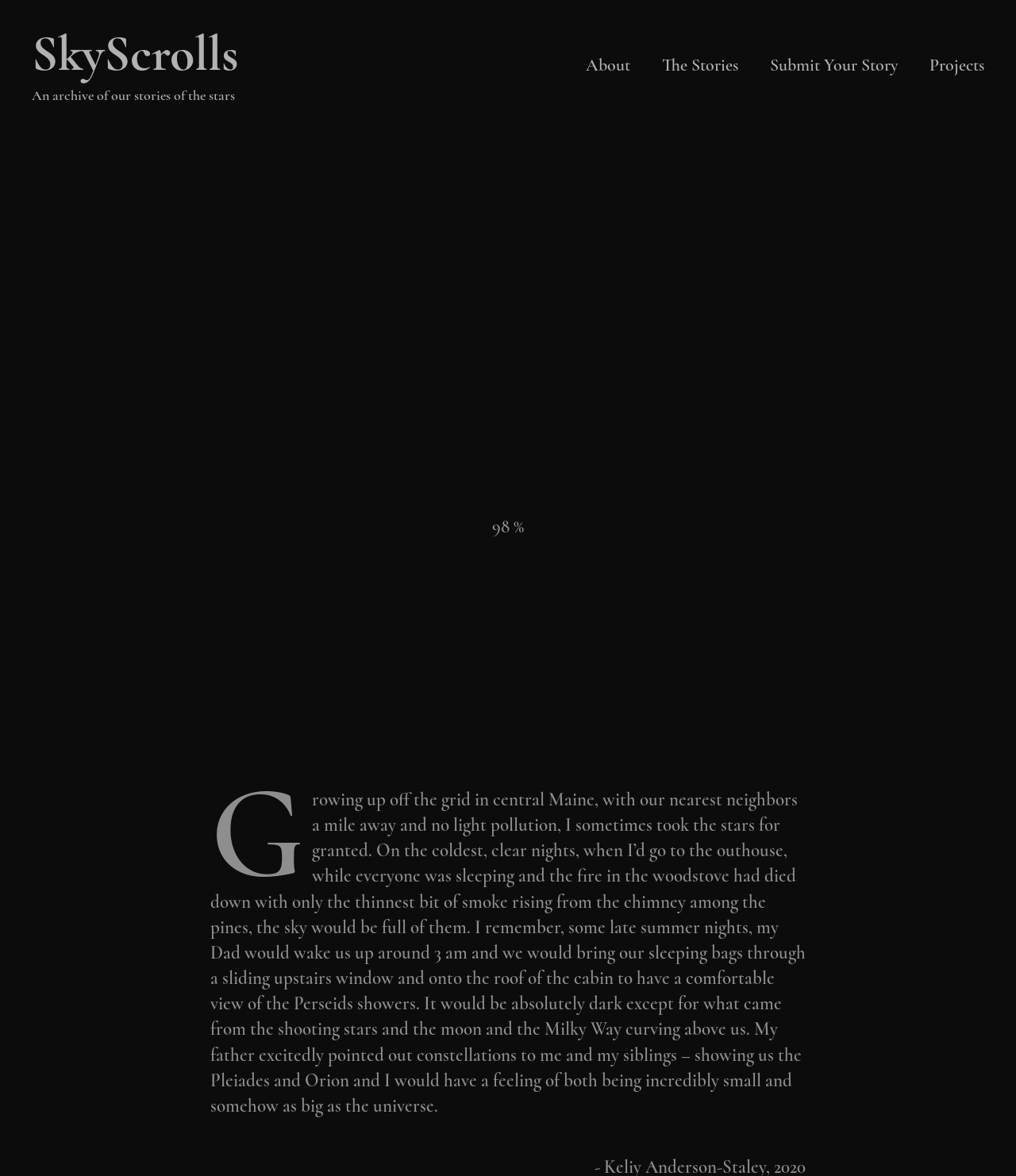Using the description "About", predict the bounding box of the relevant HTML element.

[0.561, 0.035, 0.636, 0.075]